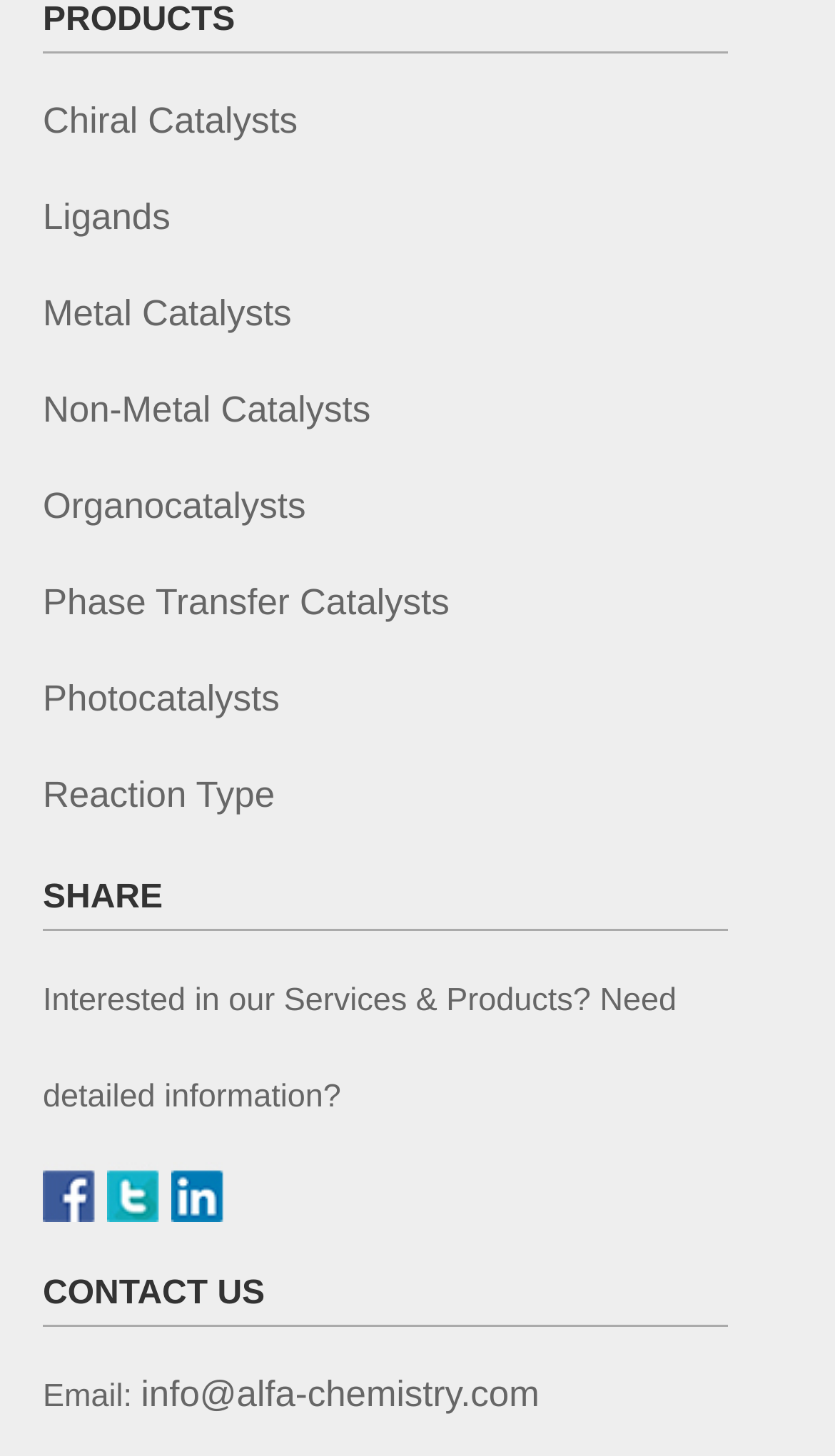Identify the bounding box coordinates of the part that should be clicked to carry out this instruction: "Click on Chiral Catalysts".

[0.051, 0.068, 0.357, 0.096]